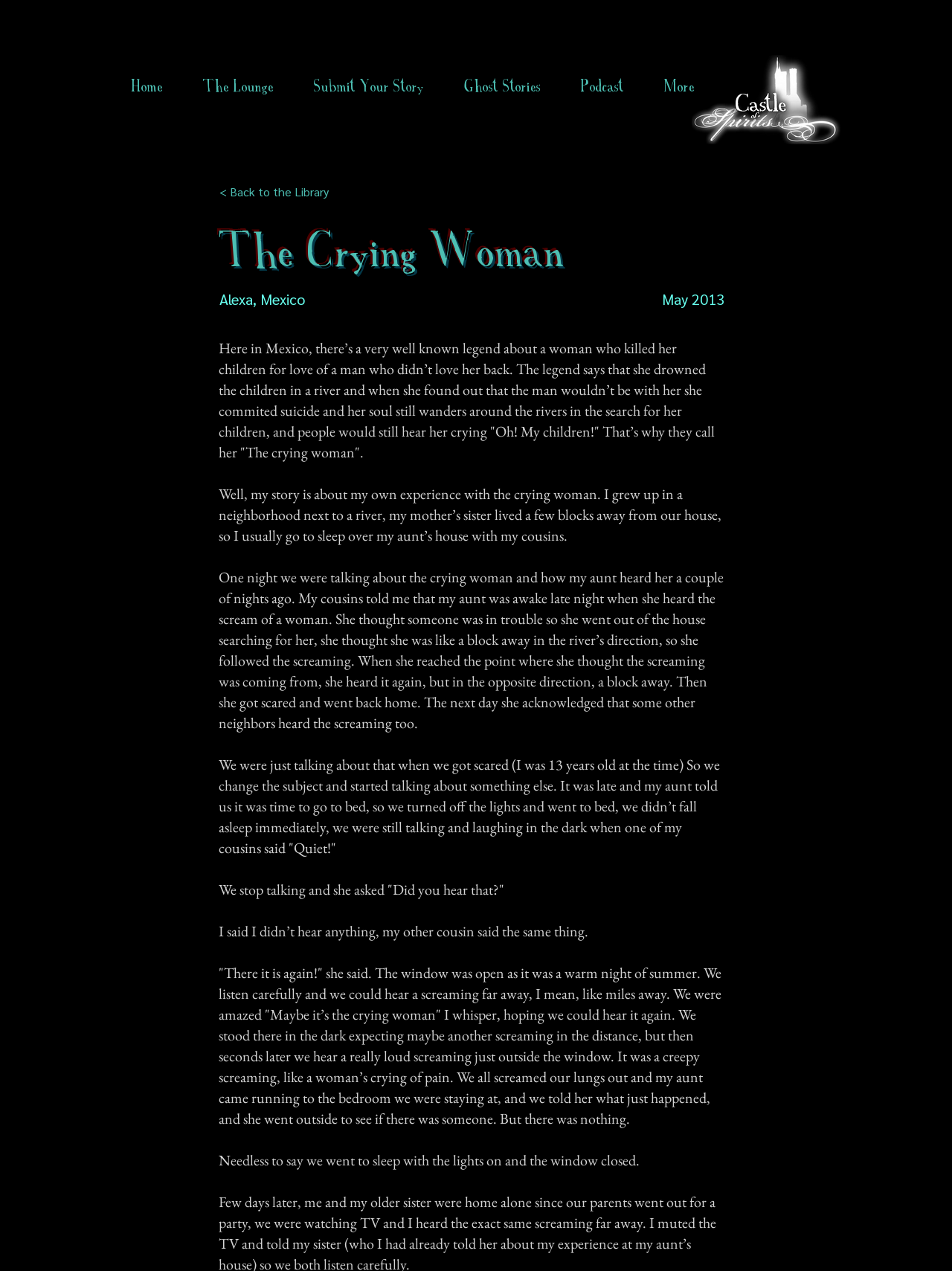Identify the bounding box for the described UI element: "More".

[0.677, 0.053, 0.75, 0.083]